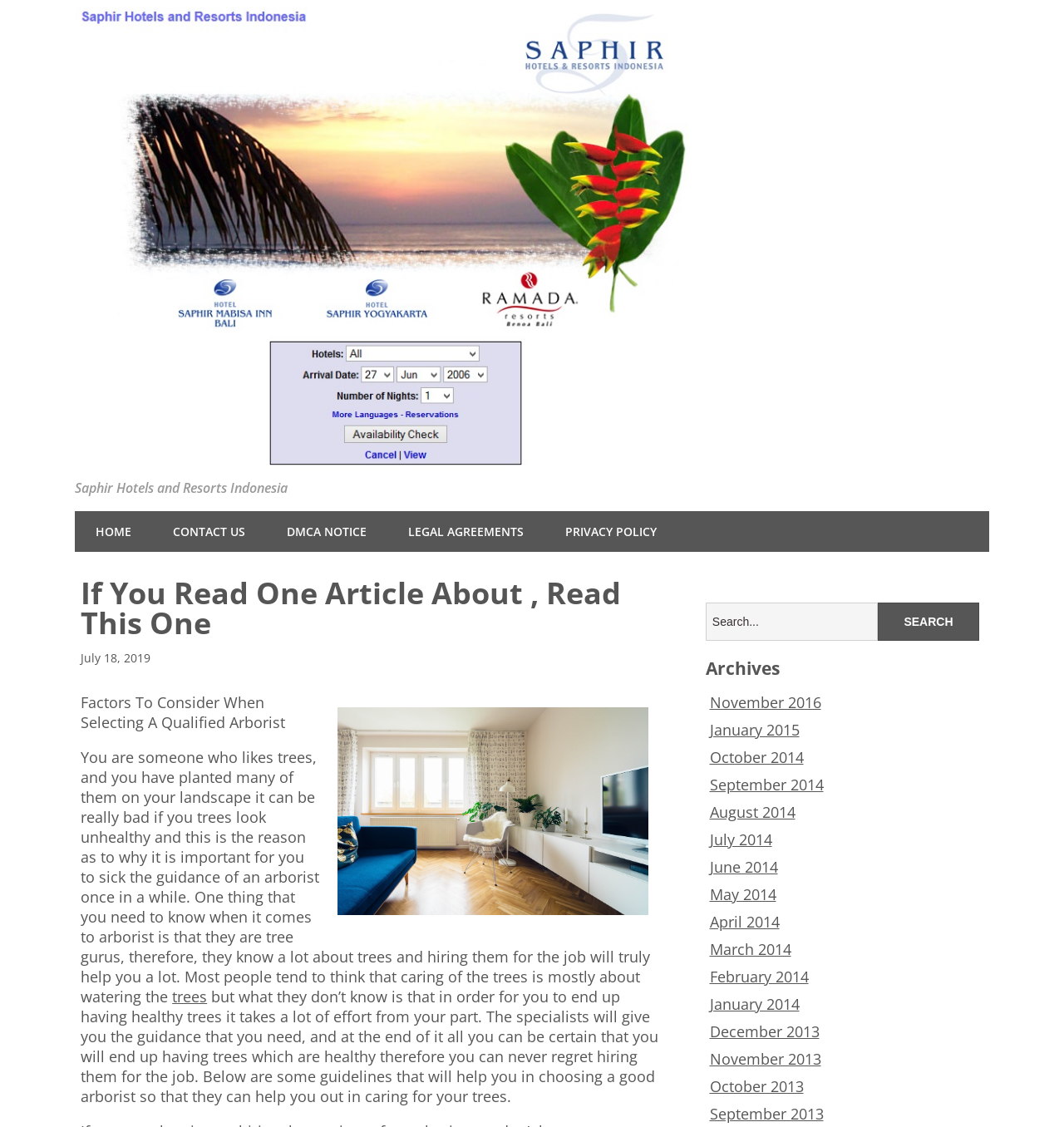What is the topic of the article?
By examining the image, provide a one-word or phrase answer.

Factors to consider when selecting a qualified arborist